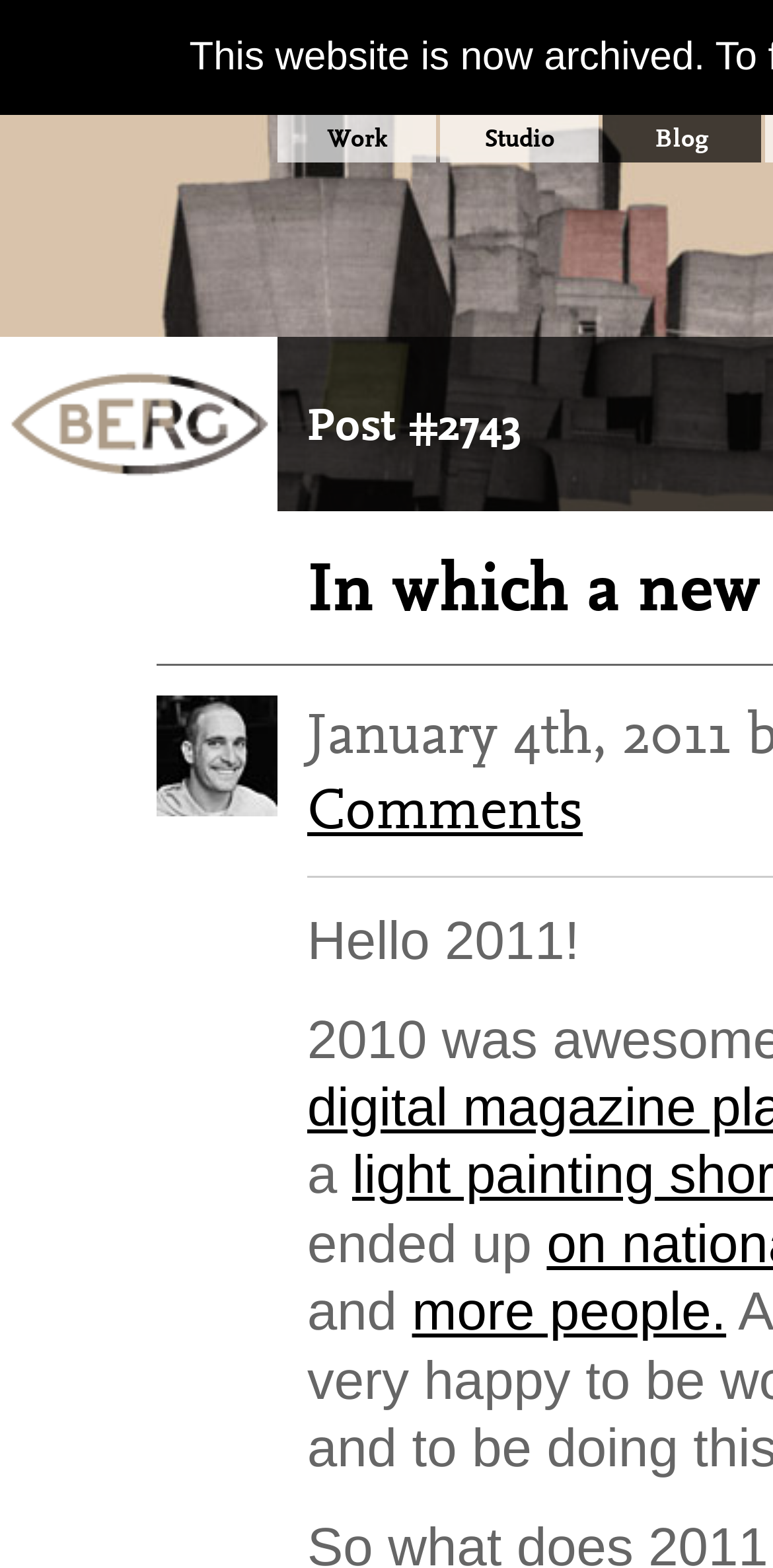What is the last word of the sentence in the main article?
Please give a detailed and thorough answer to the question, covering all relevant points.

I analyzed the StaticText elements and found the sentence structure by examining the bounding box coordinates and text content. The last word of the sentence is 'people', which is part of the link element with the text content 'more people'.